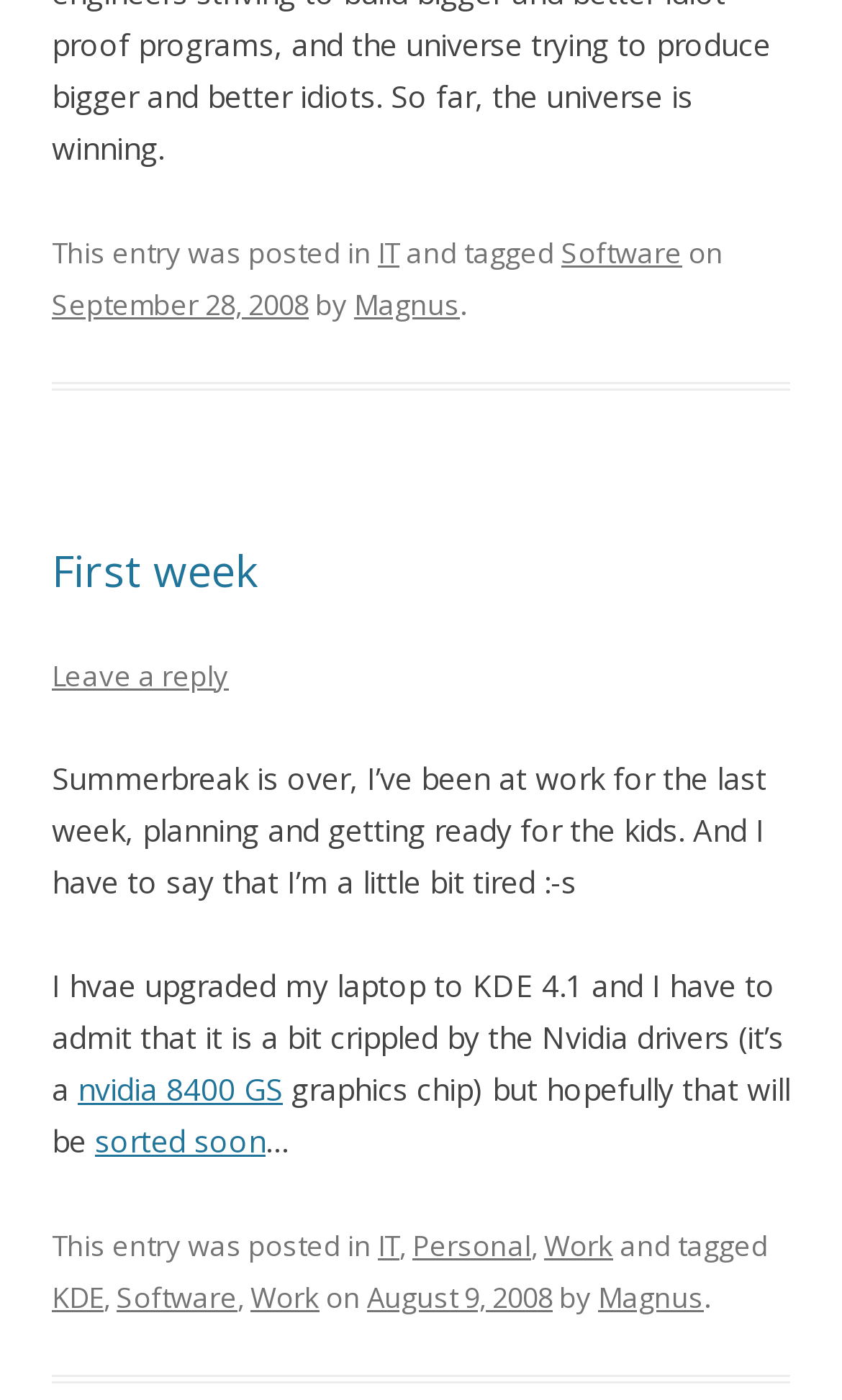Please specify the bounding box coordinates of the clickable region necessary for completing the following instruction: "Follow the link to 'nvidia 8400 GS'". The coordinates must consist of four float numbers between 0 and 1, i.e., [left, top, right, bottom].

[0.092, 0.762, 0.336, 0.792]